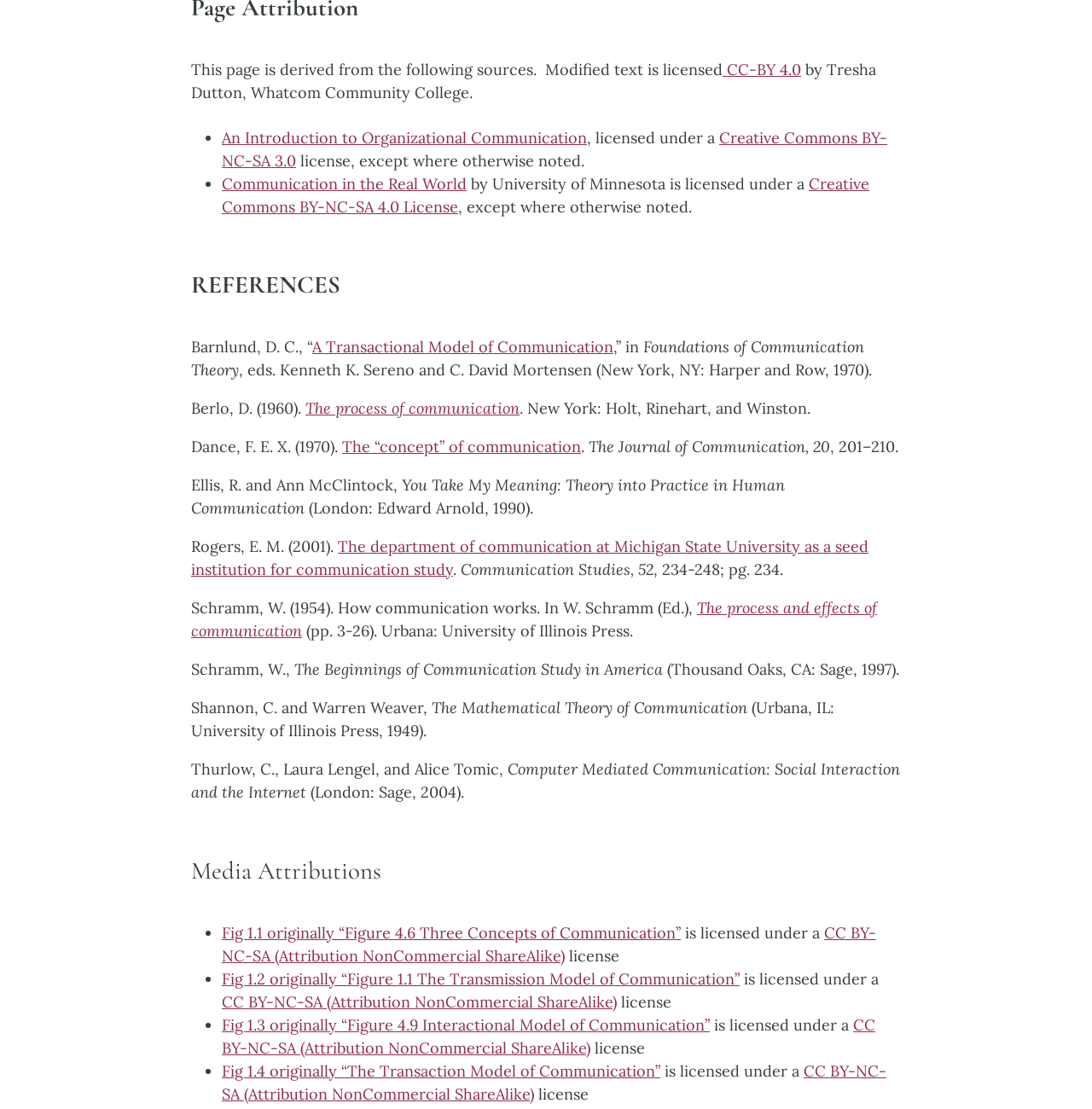Who is the author of 'The process of communication'?
Look at the screenshot and respond with one word or a short phrase.

Berlo